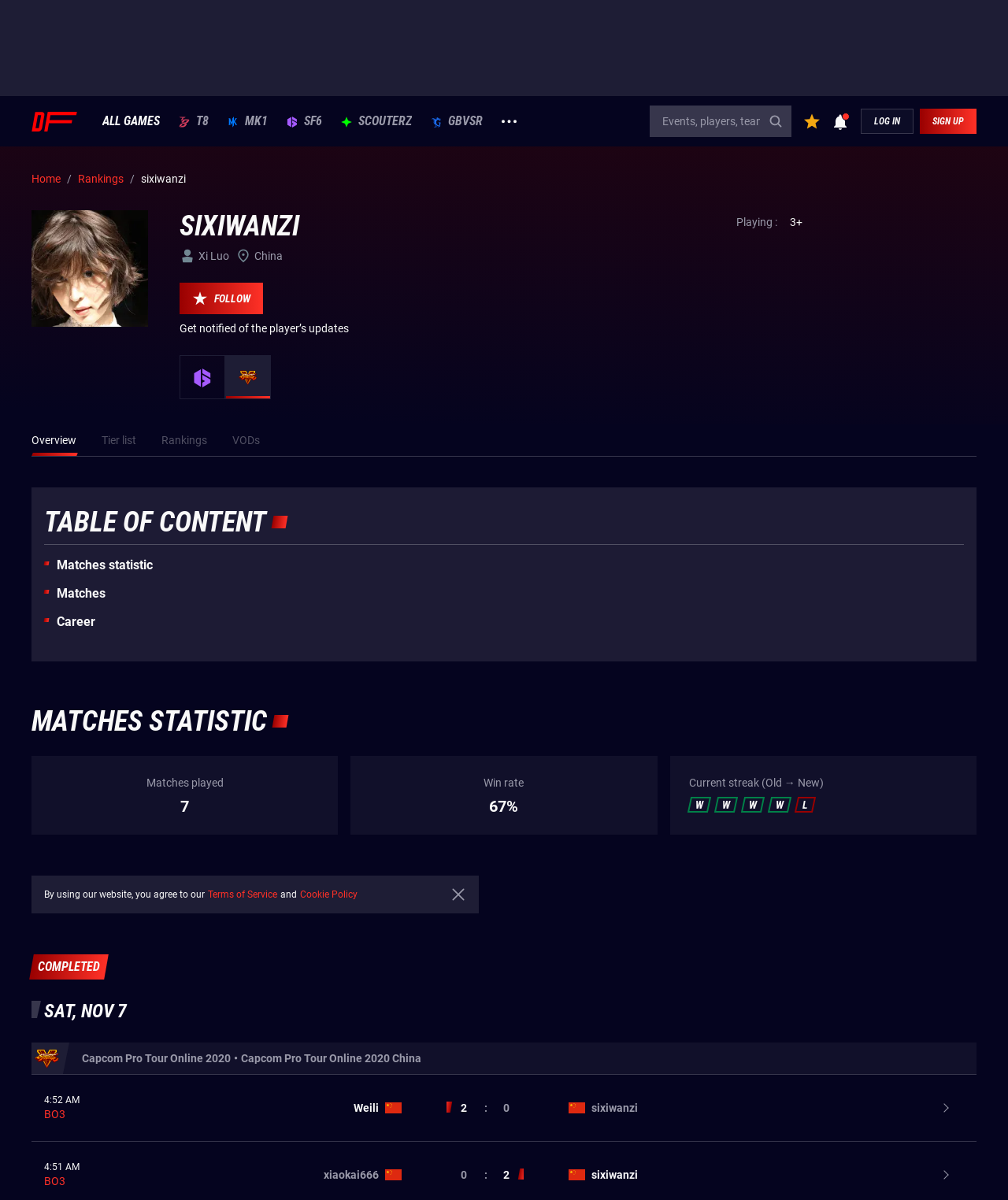Locate the bounding box coordinates of the segment that needs to be clicked to meet this instruction: "Go to the 'Rankings' page".

[0.077, 0.144, 0.123, 0.154]